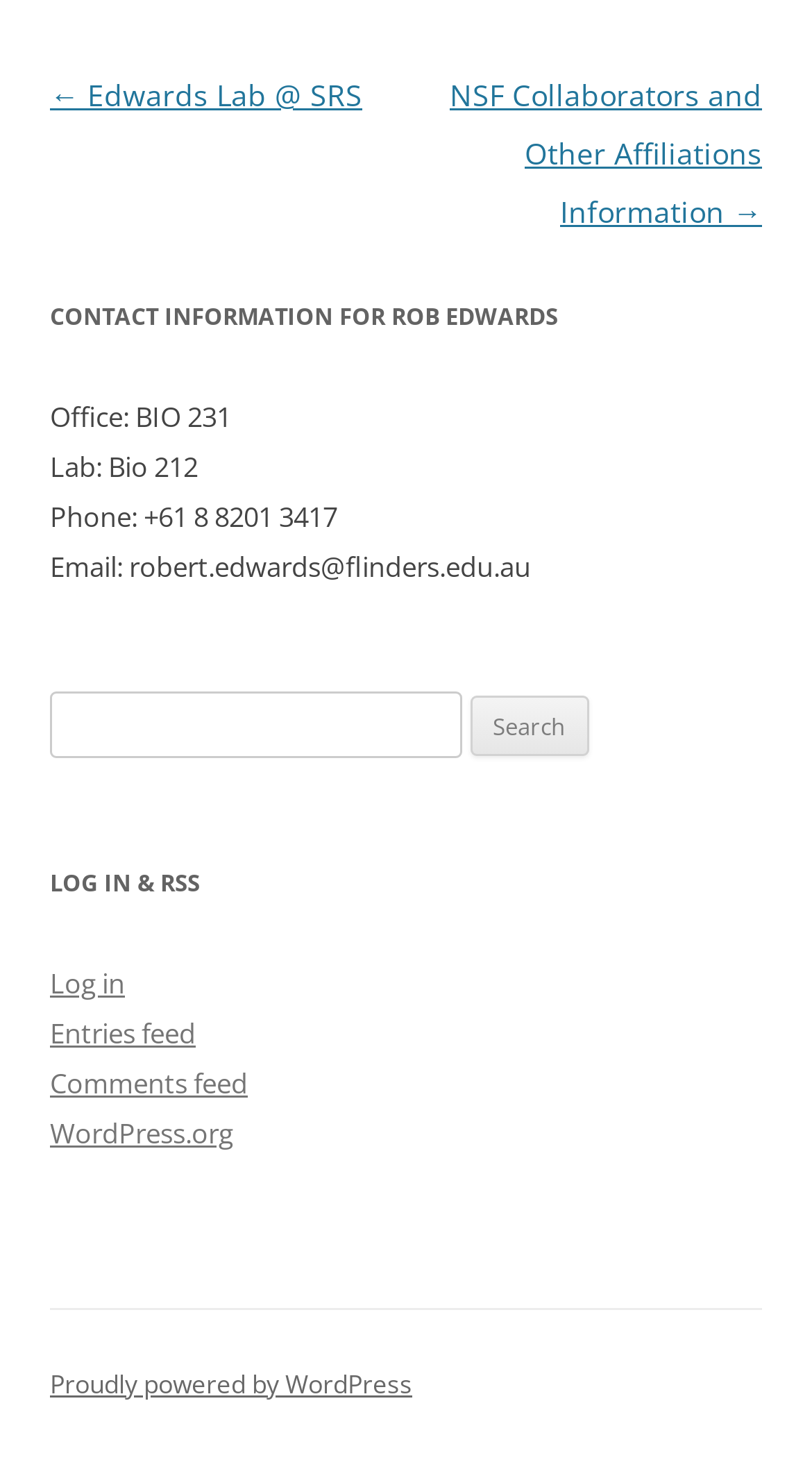Refer to the screenshot and give an in-depth answer to this question: What is the phone number of Rob Edwards?

I found the contact information section on the webpage, which includes the phone number of Rob Edwards. The StaticText element with the text 'Phone: +61 8 8201 3417' provides this information.